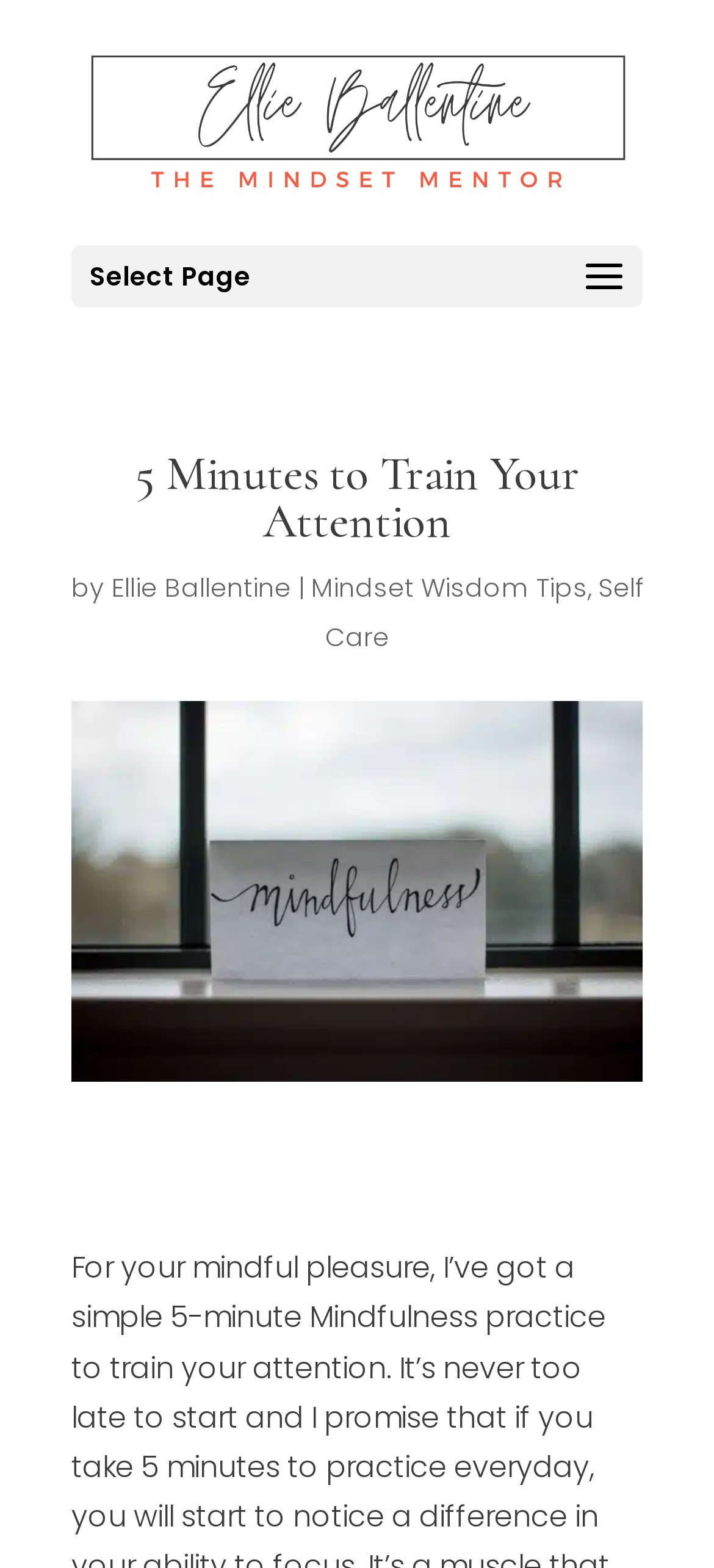Offer a thorough description of the webpage.

The webpage appears to be a blog post or article focused on mindfulness practice. At the top, there is a profile section featuring an image of the author, Ellie Ballentine, with a link to her name. Below the profile section, there is a navigation menu with the option to "Select Page".

The main content of the webpage is headed by a title, "5 Minutes to Train Your Attention", which is prominently displayed in a larger font size. The title is followed by the author's name, "by Ellie Ballentine", and a series of links to related topics, including "Mindset Wisdom Tips" and "Self Care", separated by commas.

The overall layout of the webpage is clean and easy to navigate, with a clear hierarchy of elements. The use of headings and links helps to organize the content and provide a clear structure to the page.